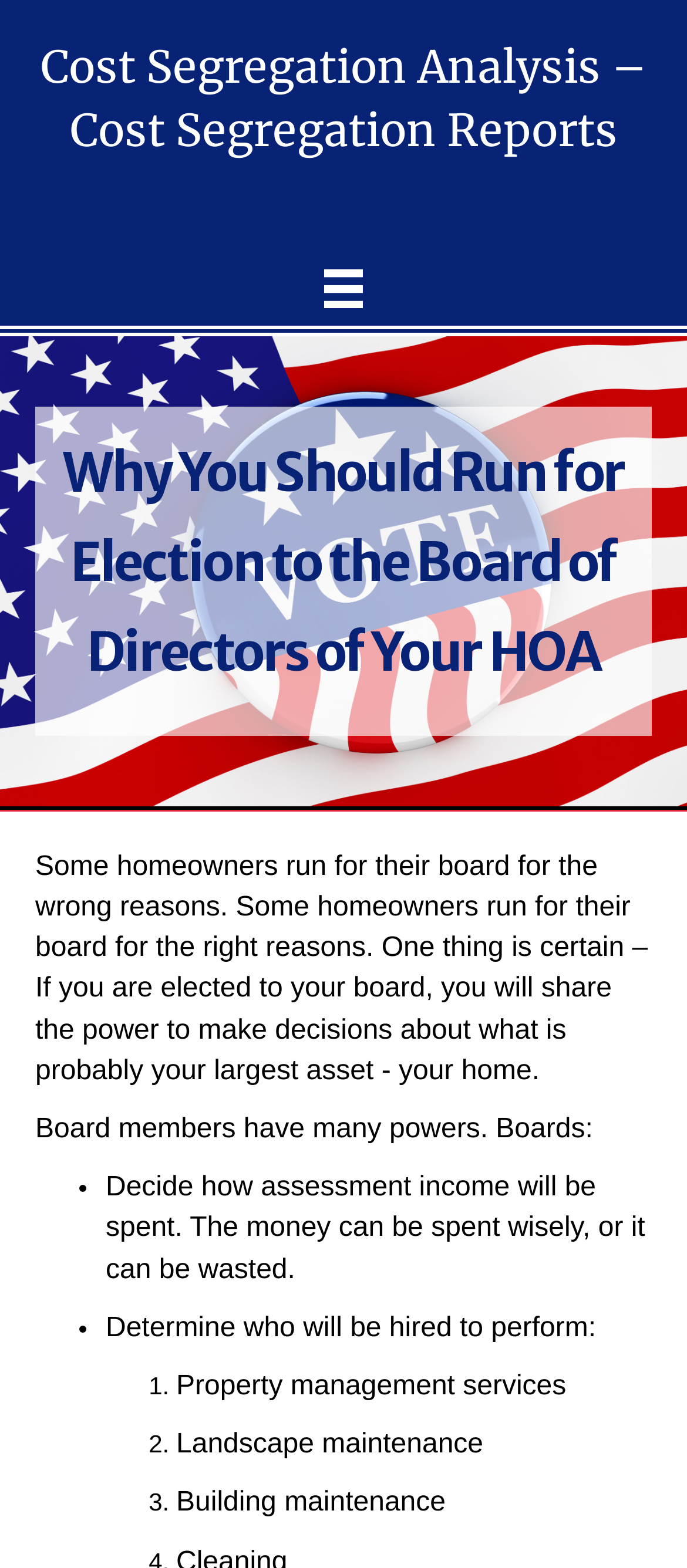Respond with a single word or phrase:
What is the main responsibility of a board member?

Decide how assessment income will be spent